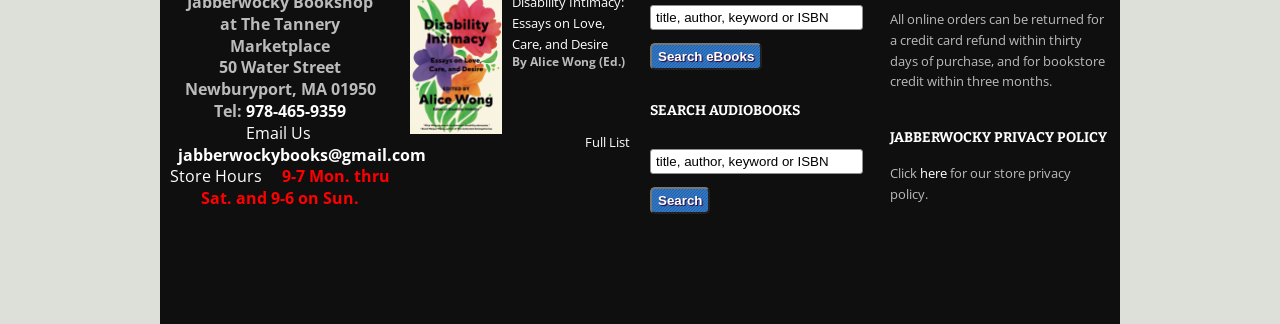Please locate the bounding box coordinates of the element's region that needs to be clicked to follow the instruction: "Search for eBooks". The bounding box coordinates should be provided as four float numbers between 0 and 1, i.e., [left, top, right, bottom].

[0.508, 0.133, 0.596, 0.216]